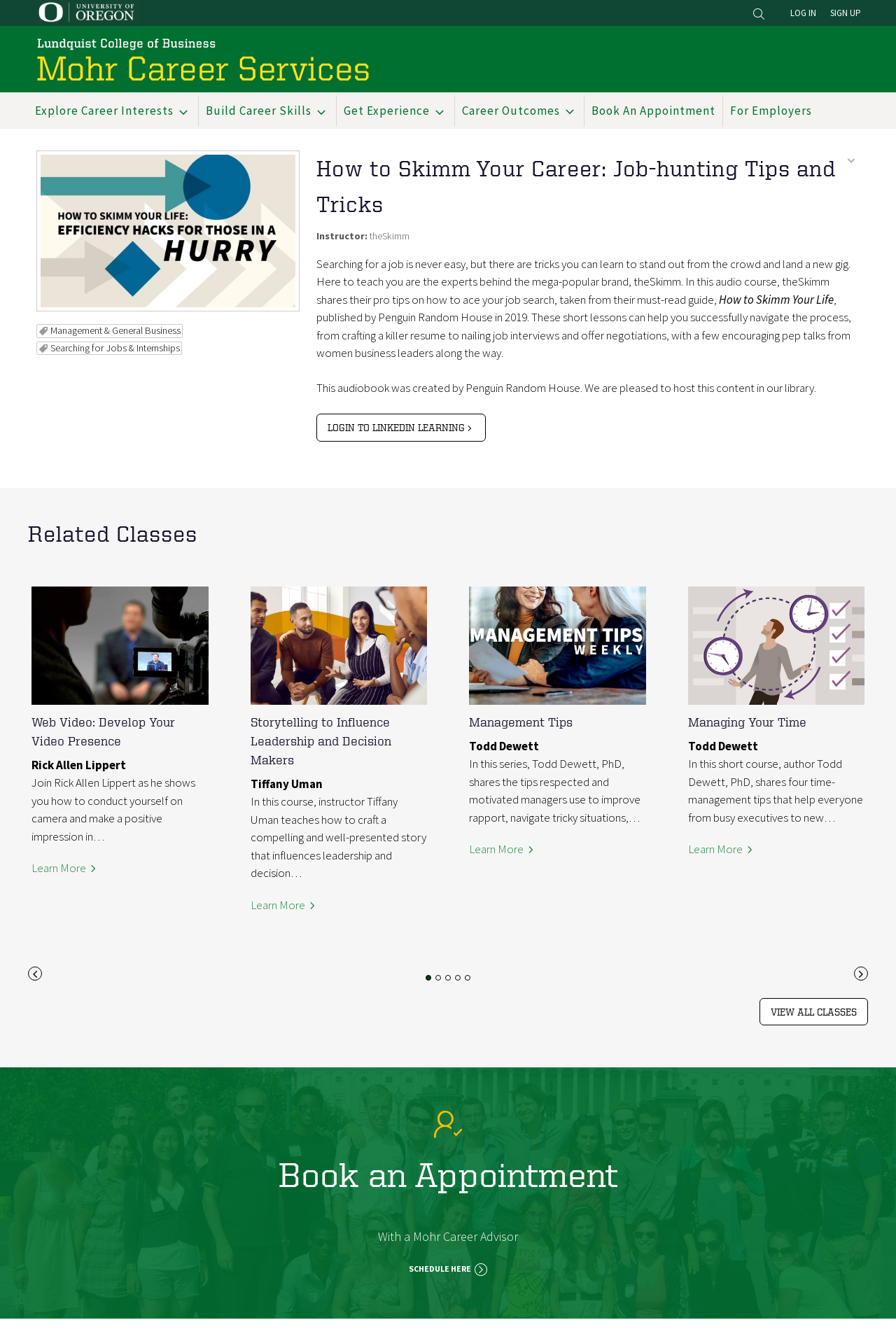Predict the bounding box of the UI element based on the description: "Sign up". The coordinates should be four float numbers between 0 and 1, formatted as [left, top, right, bottom].

[0.919, 0.0, 0.969, 0.02]